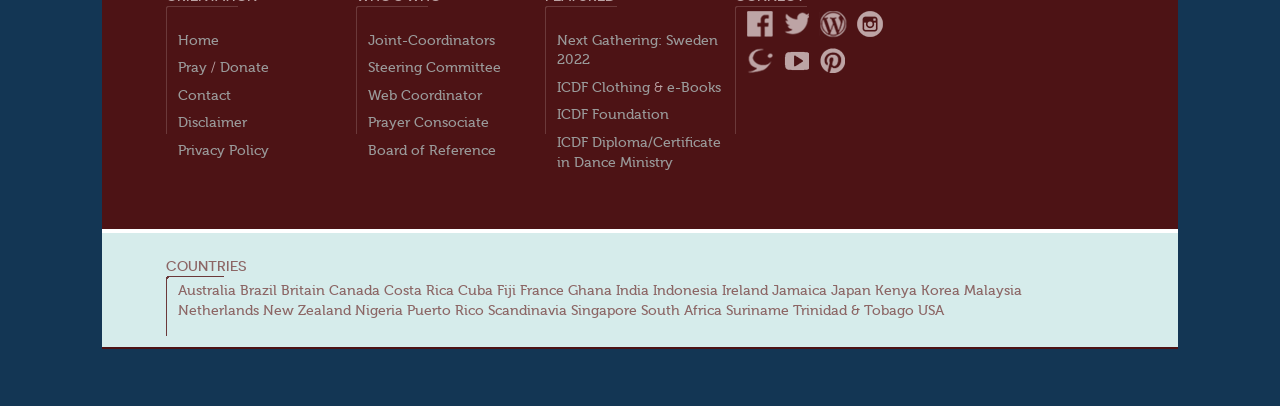How many social media links are there?
Please answer the question with a single word or phrase, referencing the image.

5